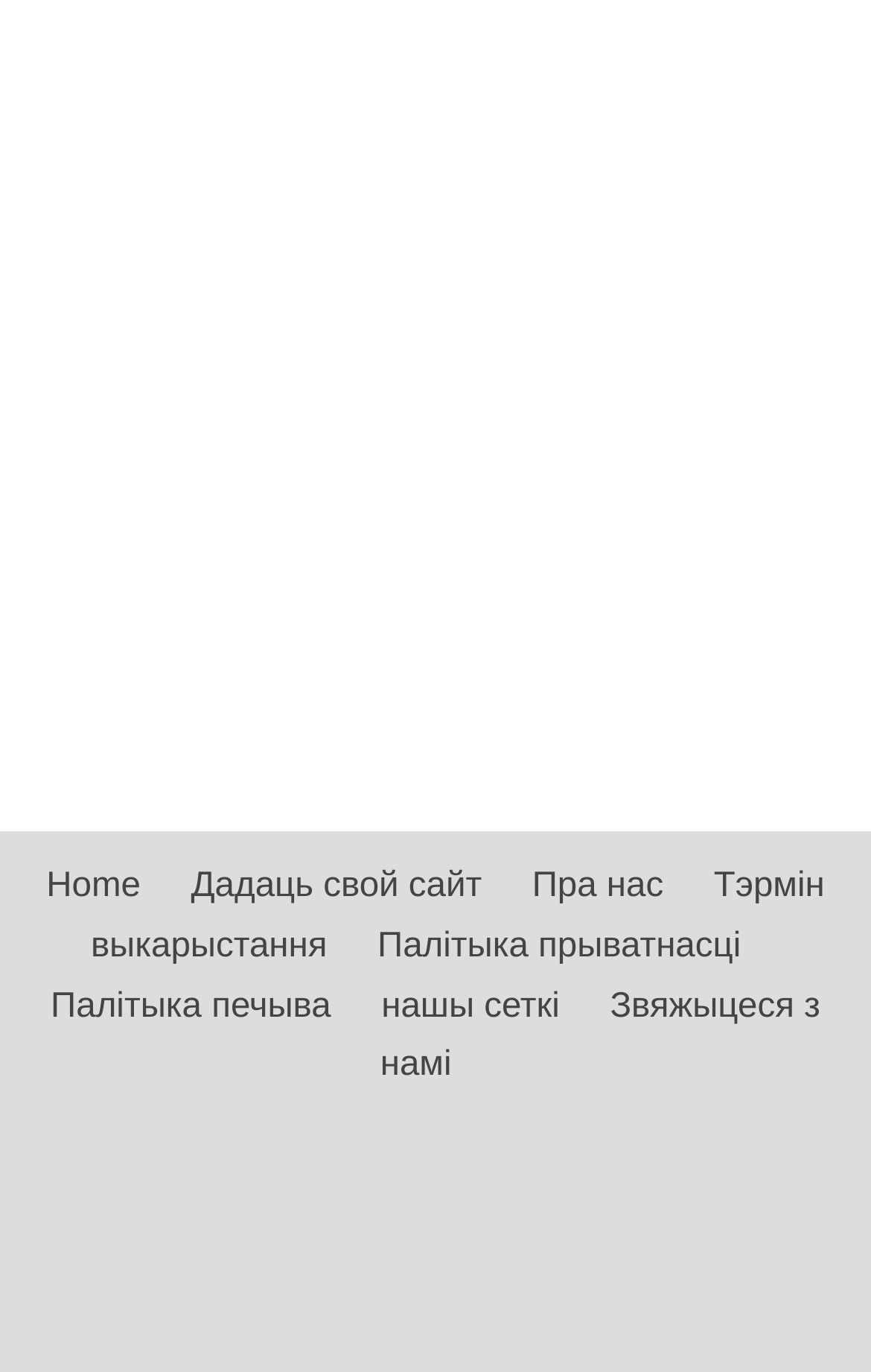Using the details from the image, please elaborate on the following question: What is the width of the 'Home' link?

By subtracting the x1 coordinate from the x2 coordinate of the 'Home' link, I can calculate its width, which is 0.161 - 0.053 = 0.108.